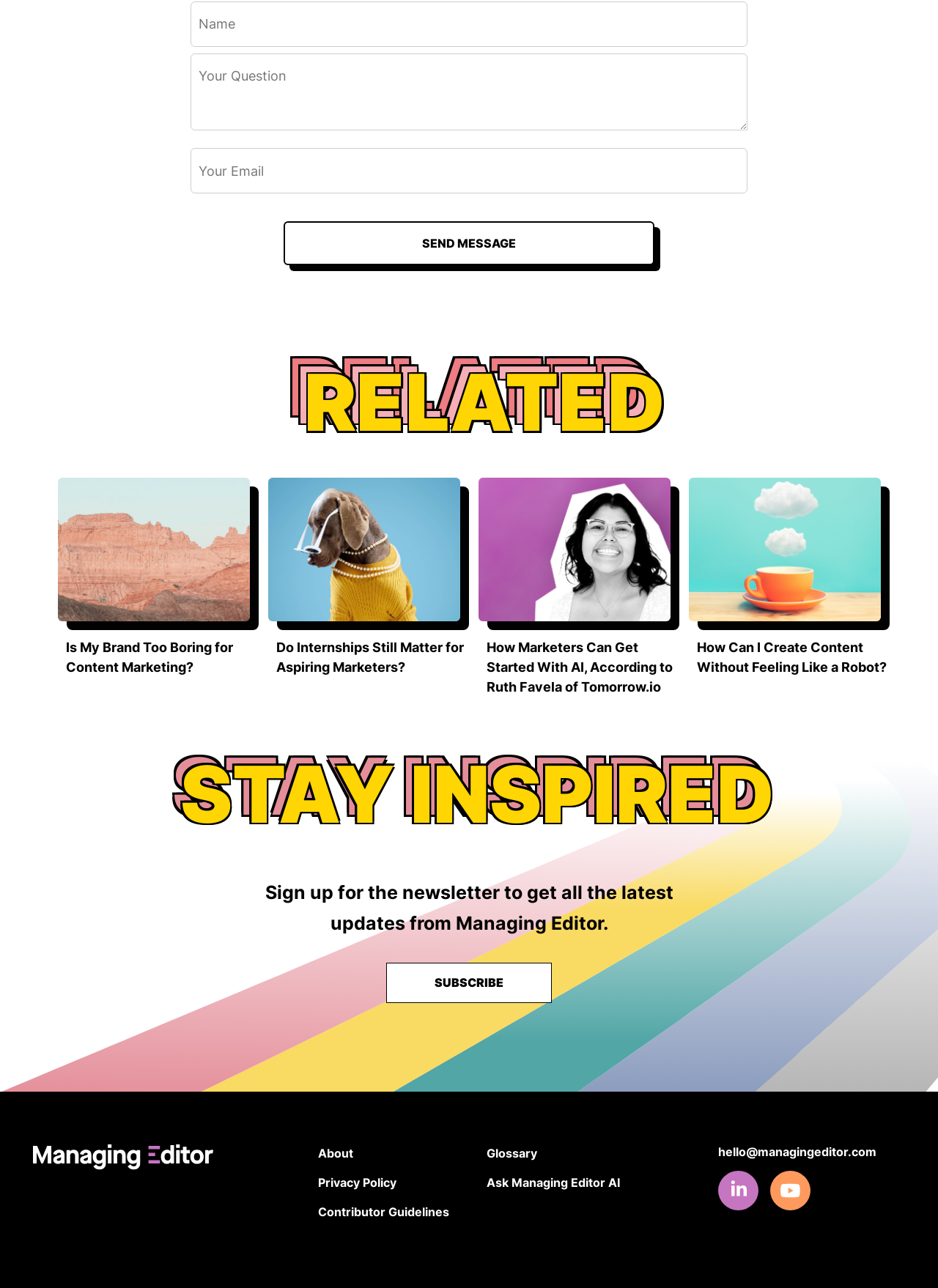Given the webpage screenshot and the description, determine the bounding box coordinates (top-left x, top-left y, bottom-right x, bottom-right y) that define the location of the UI element matching this description: Subscribe

[0.412, 0.748, 0.588, 0.778]